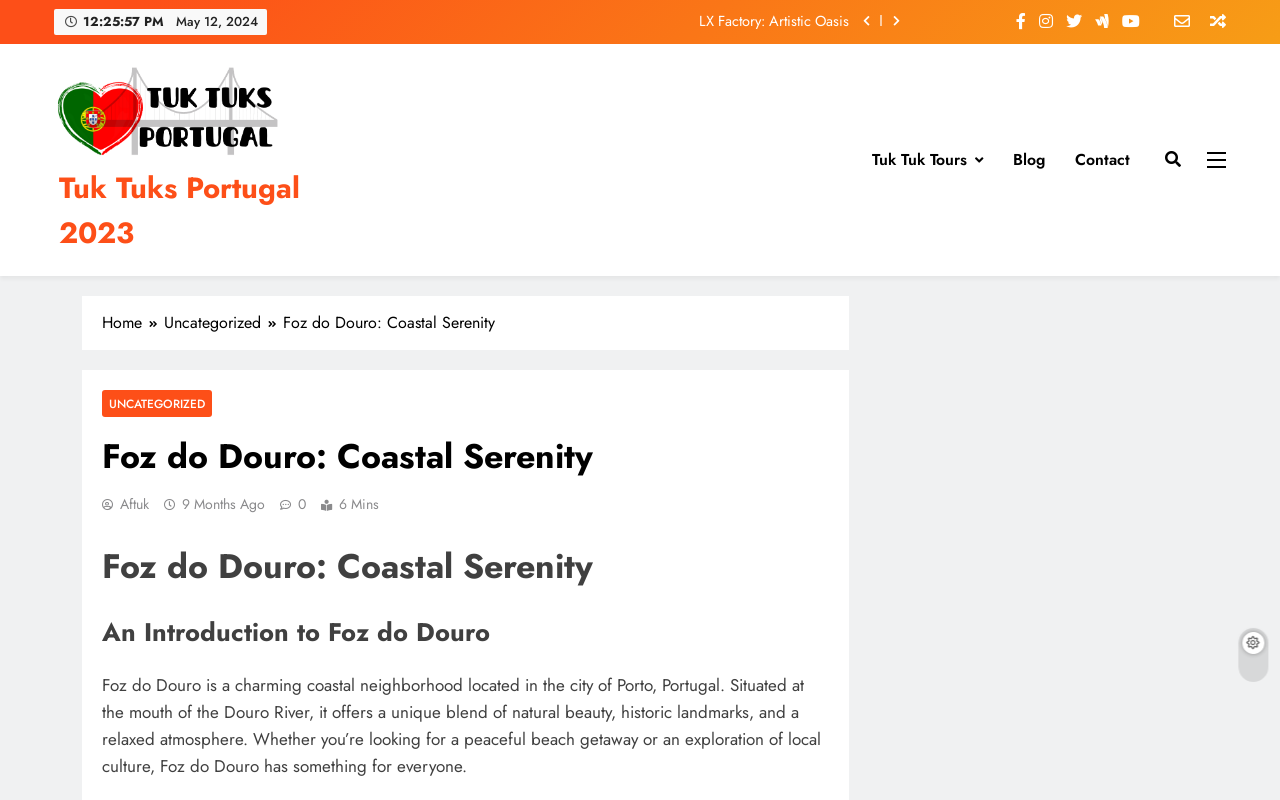Identify the bounding box coordinates of the element to click to follow this instruction: 'Go to LX Factory: Artistic Oasis'. Ensure the coordinates are four float values between 0 and 1, provided as [left, top, right, bottom].

[0.225, 0.016, 0.667, 0.036]